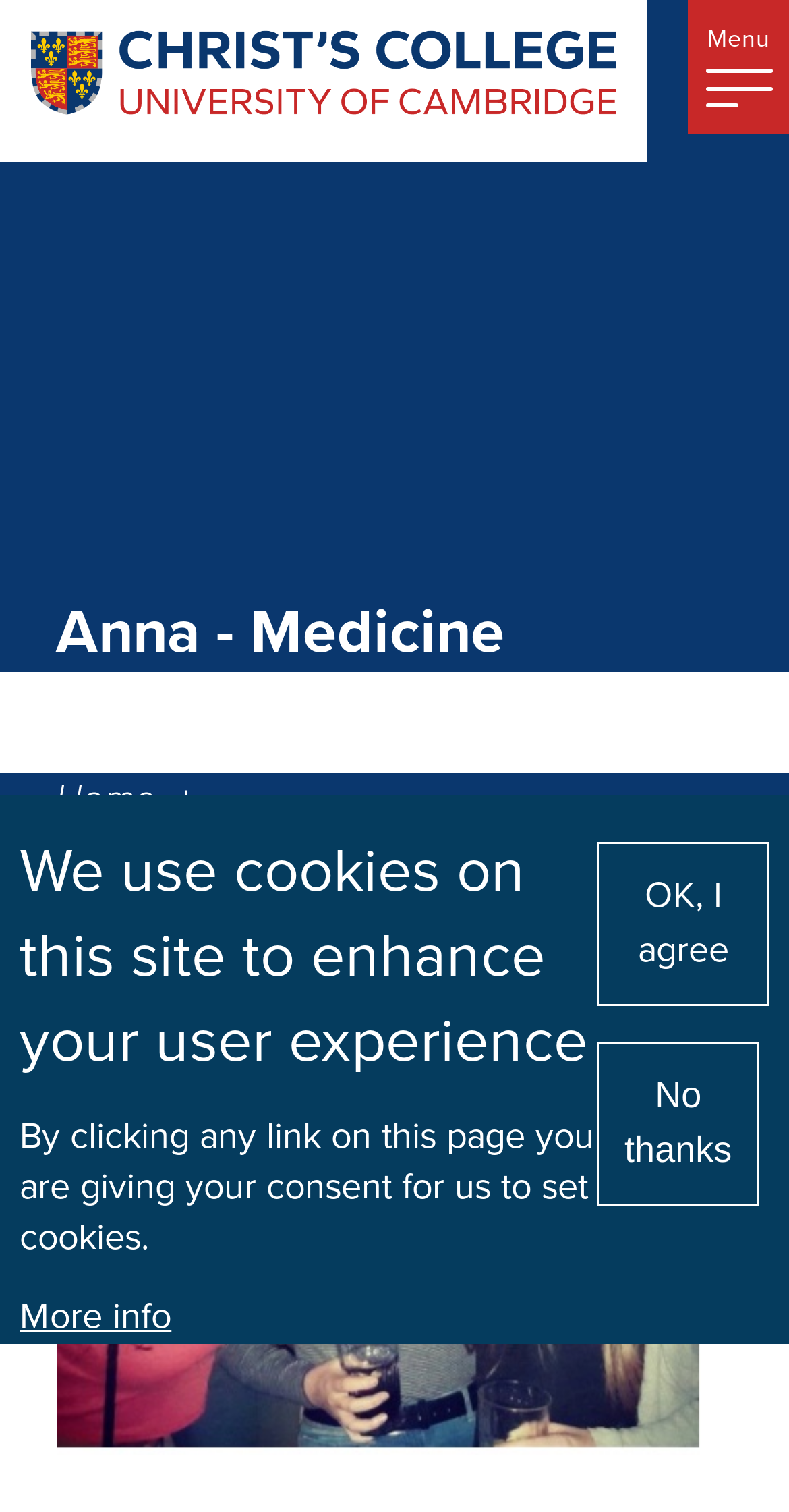Answer the question in one word or a short phrase:
What is the name of the person on the webpage?

Anna